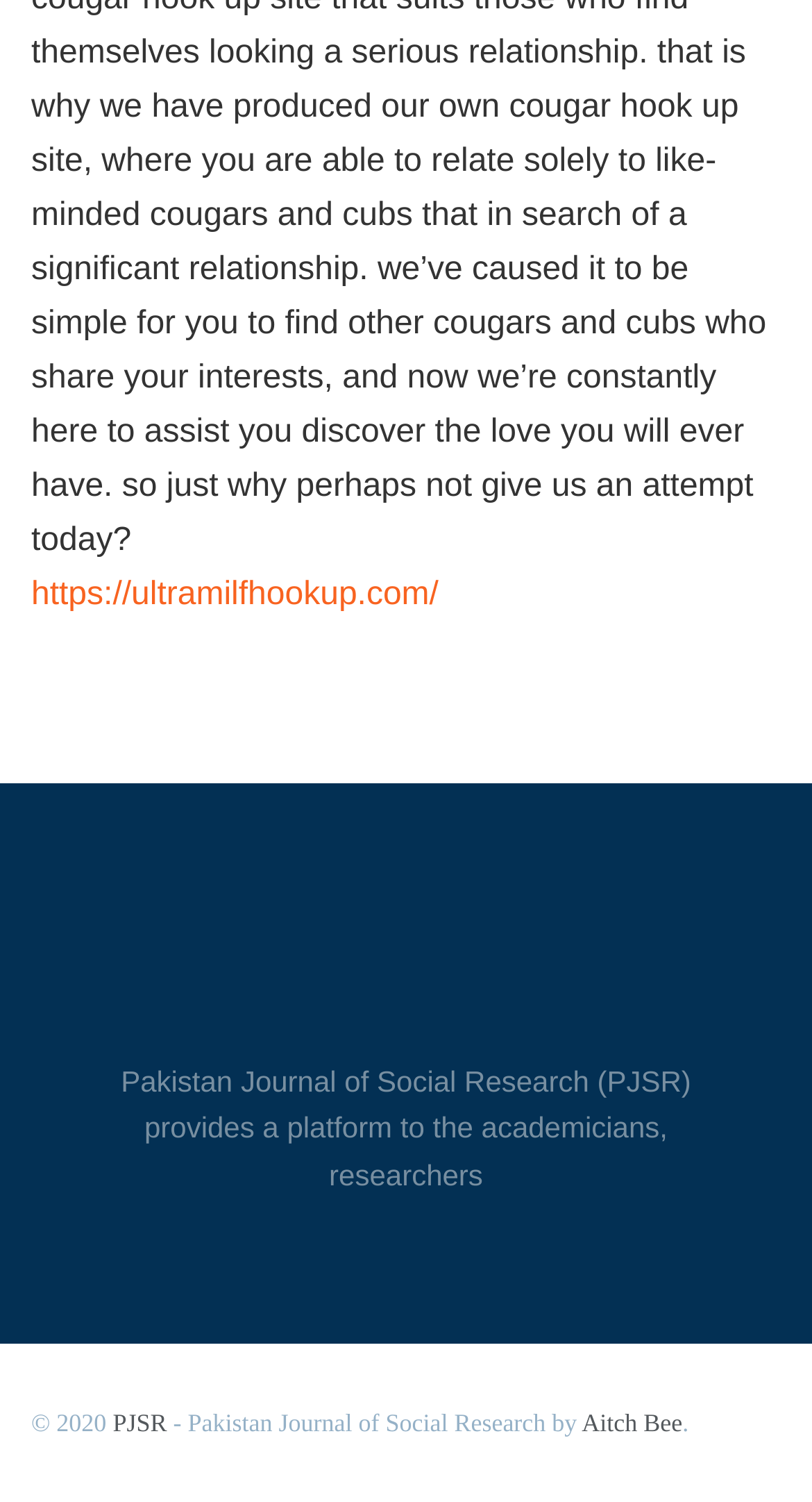Based on the image, please elaborate on the answer to the following question:
What is the year of copyright?

I found the answer by looking at the static text '© 2020', which suggests that the year of copyright is 2020.